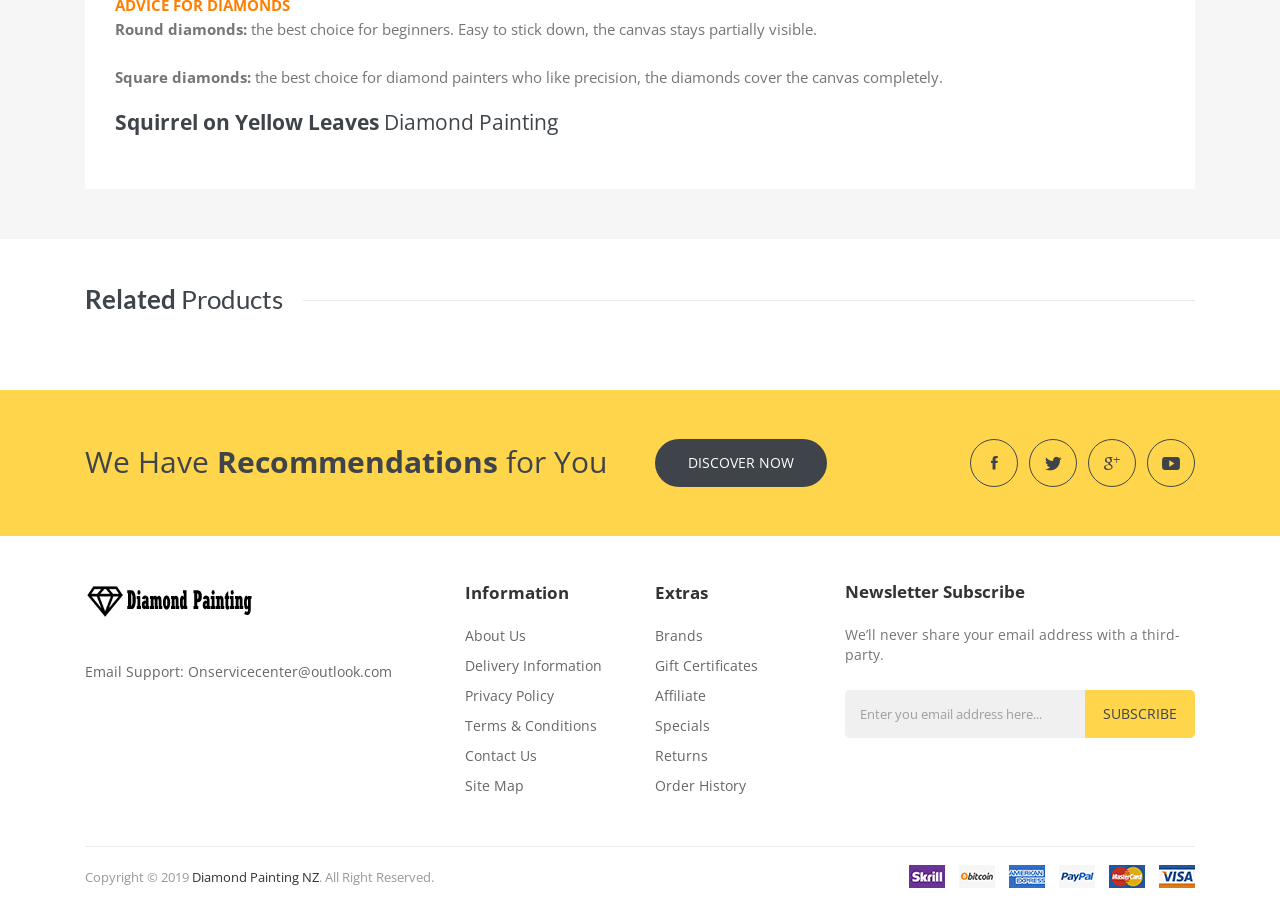Please respond to the question with a concise word or phrase:
What is the purpose of the 'DISCOVER NOW' link?

To show related products